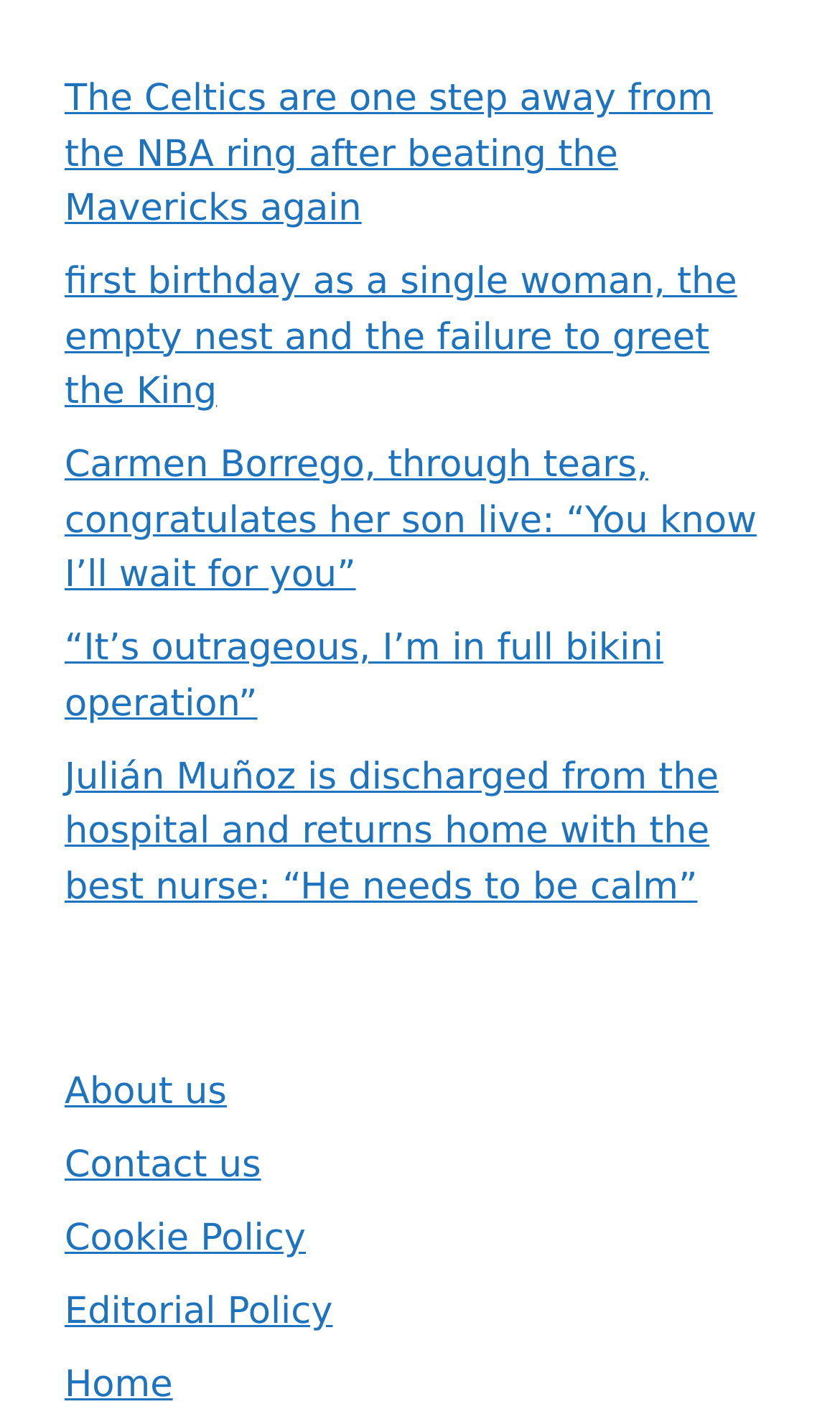Pinpoint the bounding box coordinates of the element you need to click to execute the following instruction: "Read the editorial policy". The bounding box should be represented by four float numbers between 0 and 1, in the format [left, top, right, bottom].

[0.077, 0.905, 0.396, 0.935]